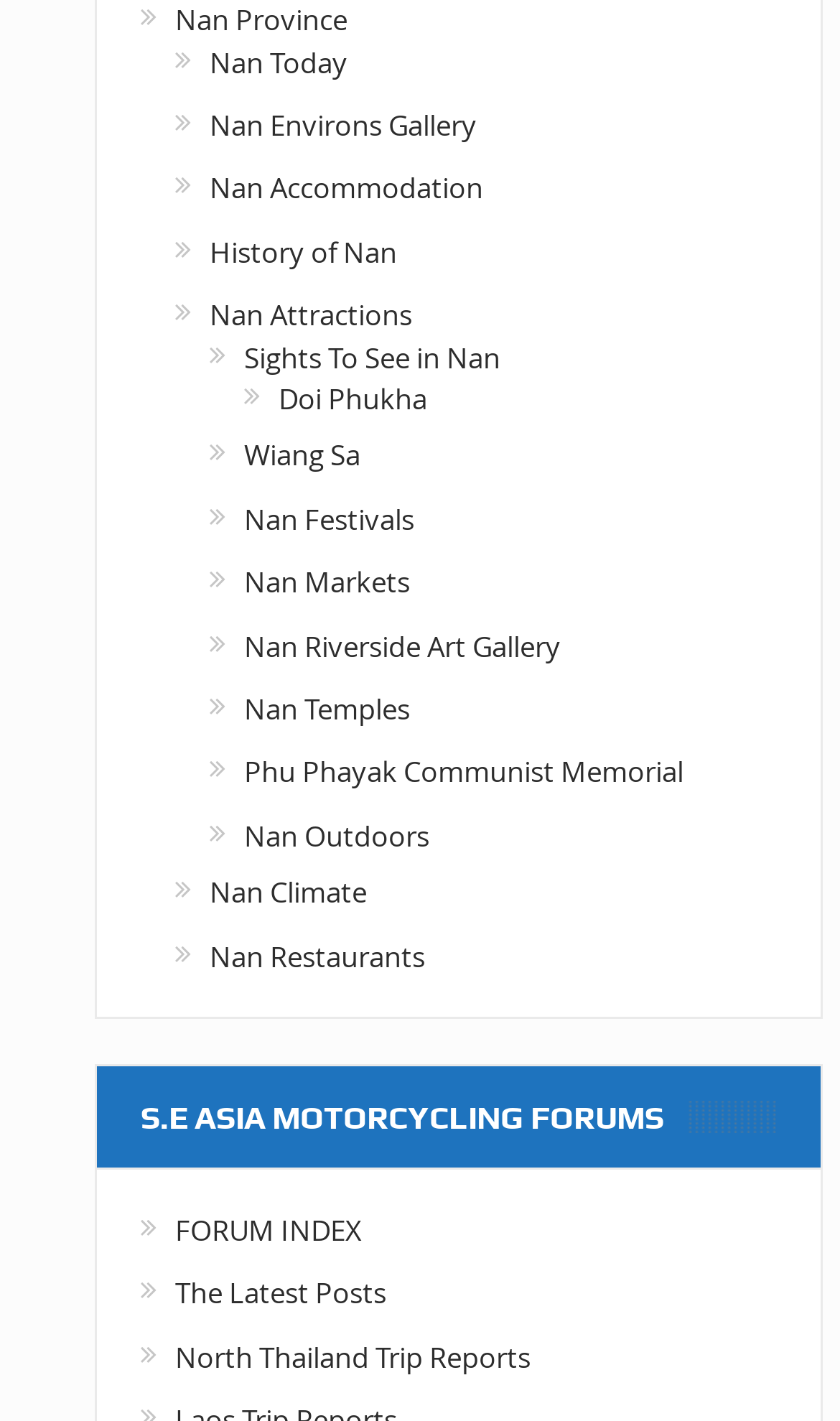Identify the bounding box coordinates of the specific part of the webpage to click to complete this instruction: "go to FORUM INDEX".

[0.208, 0.852, 0.431, 0.879]